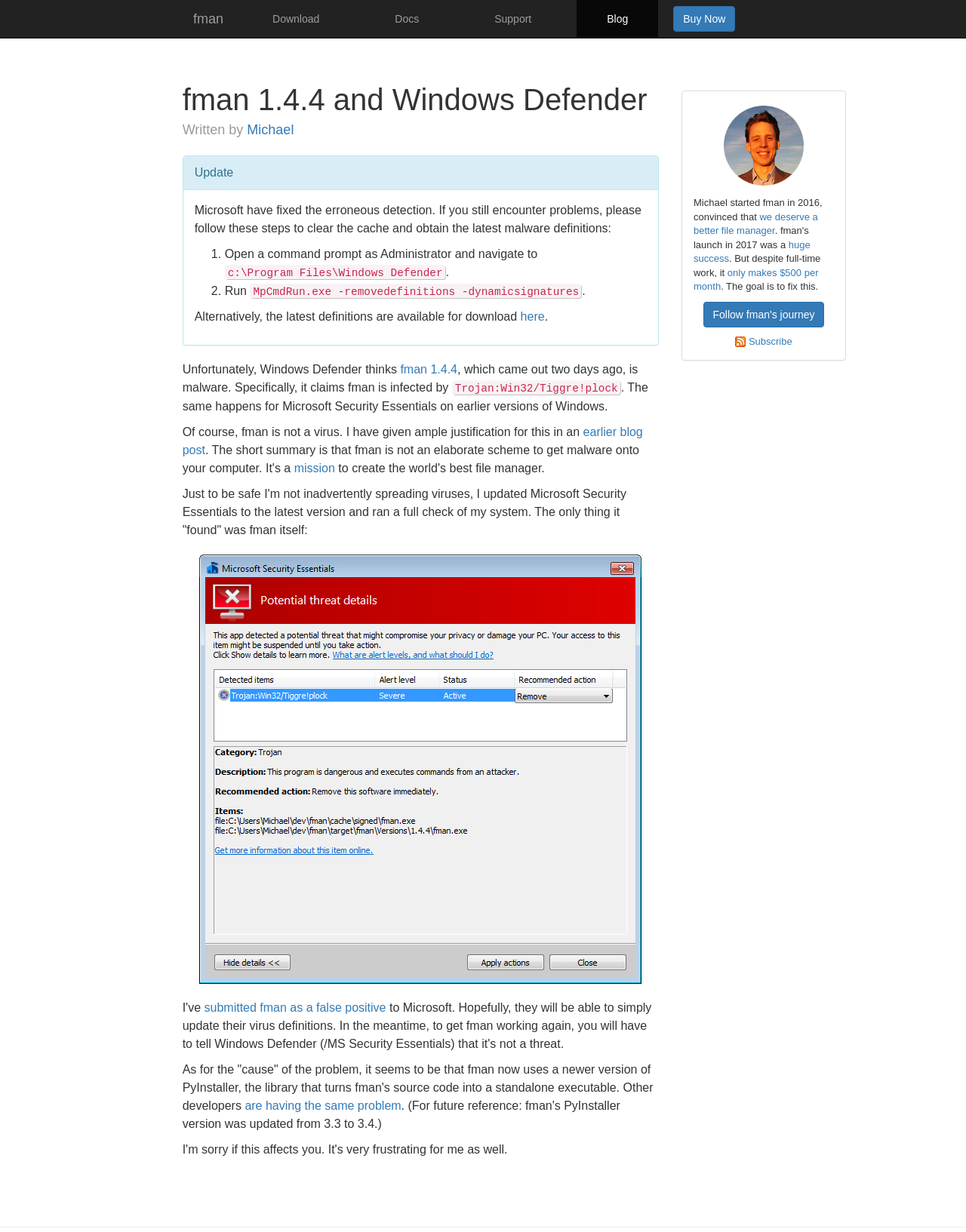Please locate and generate the primary heading on this webpage.

fman 1.4.4 and Windows Defender